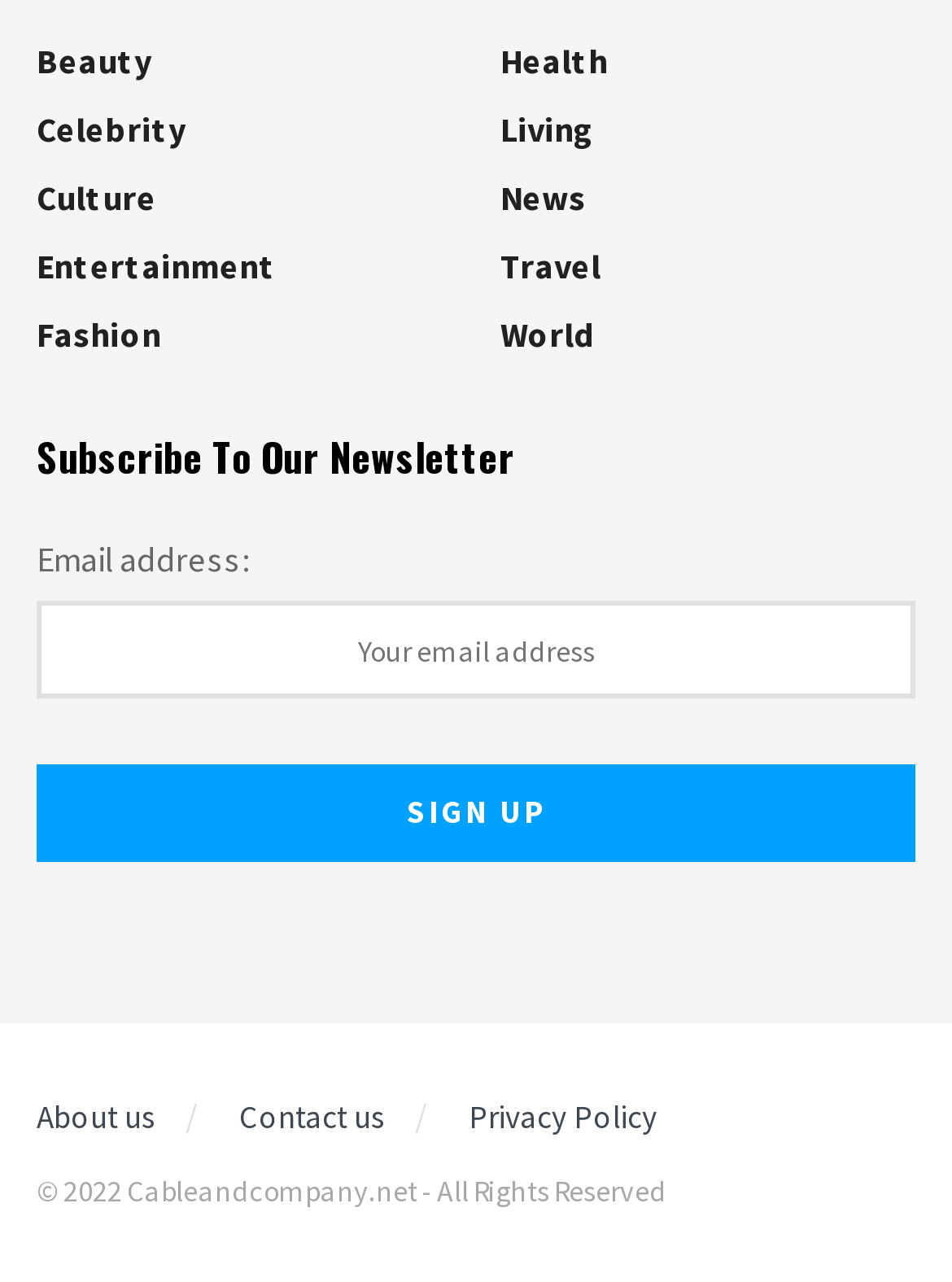Answer this question in one word or a short phrase: How many categories are available on the top?

10